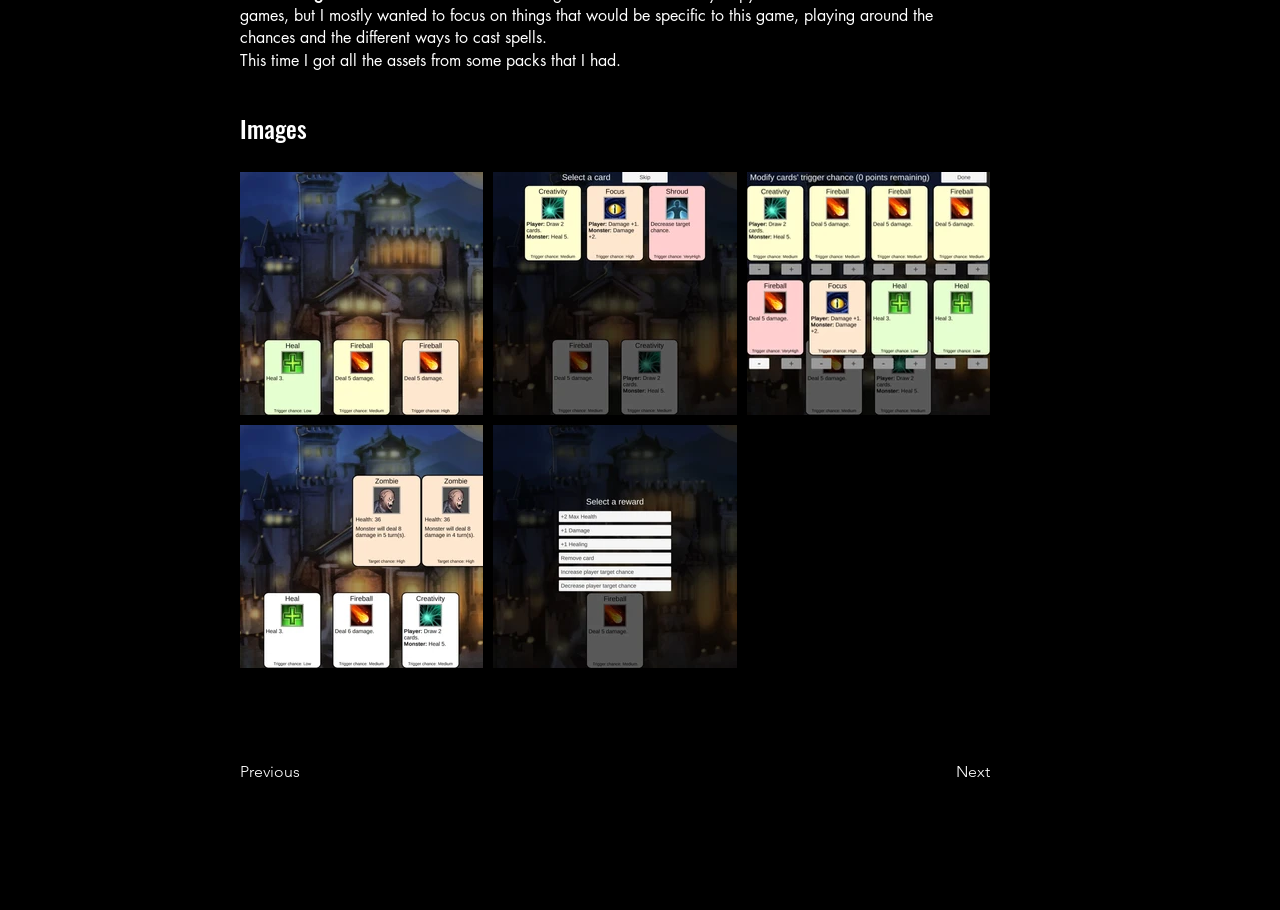Provide a one-word or one-phrase answer to the question:
How many buttons are there on the webpage?

7